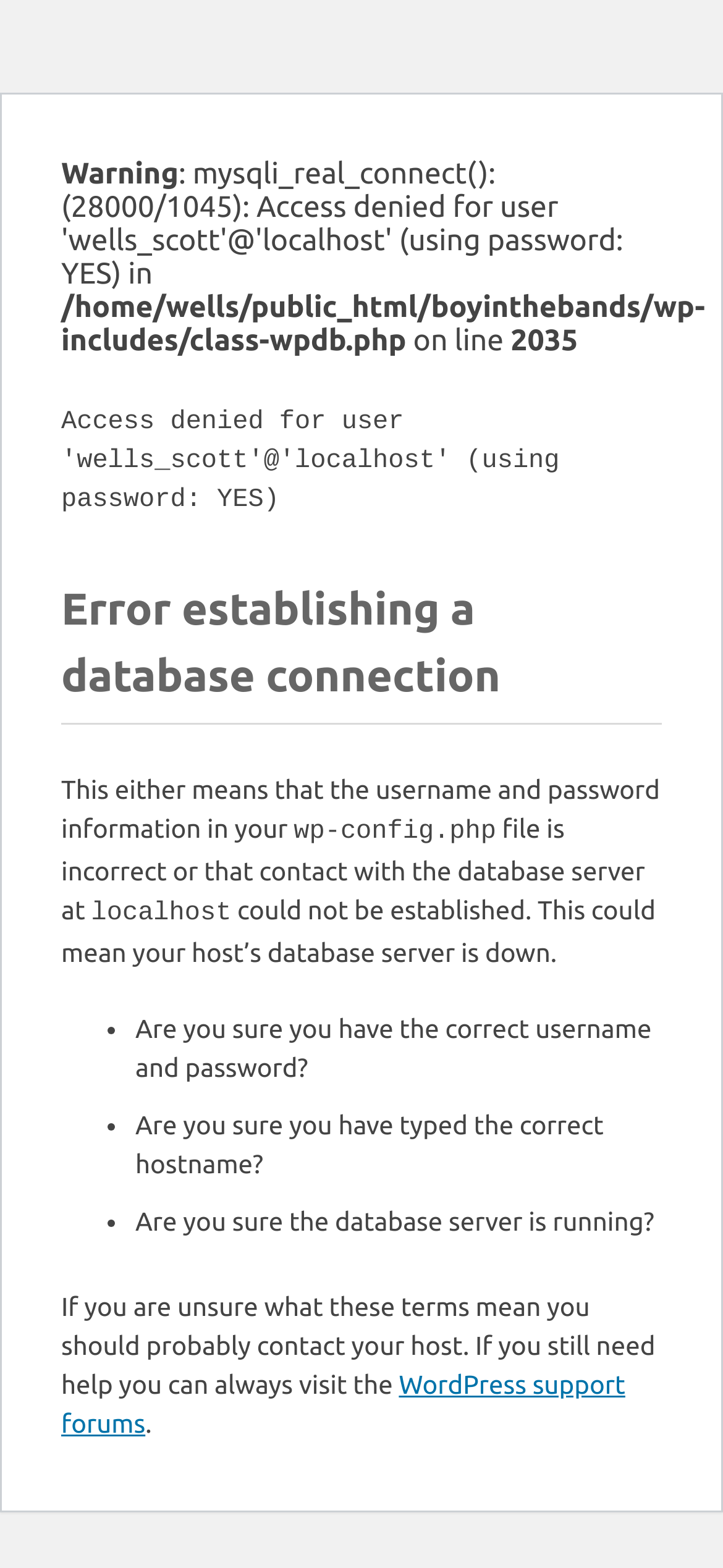Please reply with a single word or brief phrase to the question: 
What is the hostname mentioned in the error message?

localhost